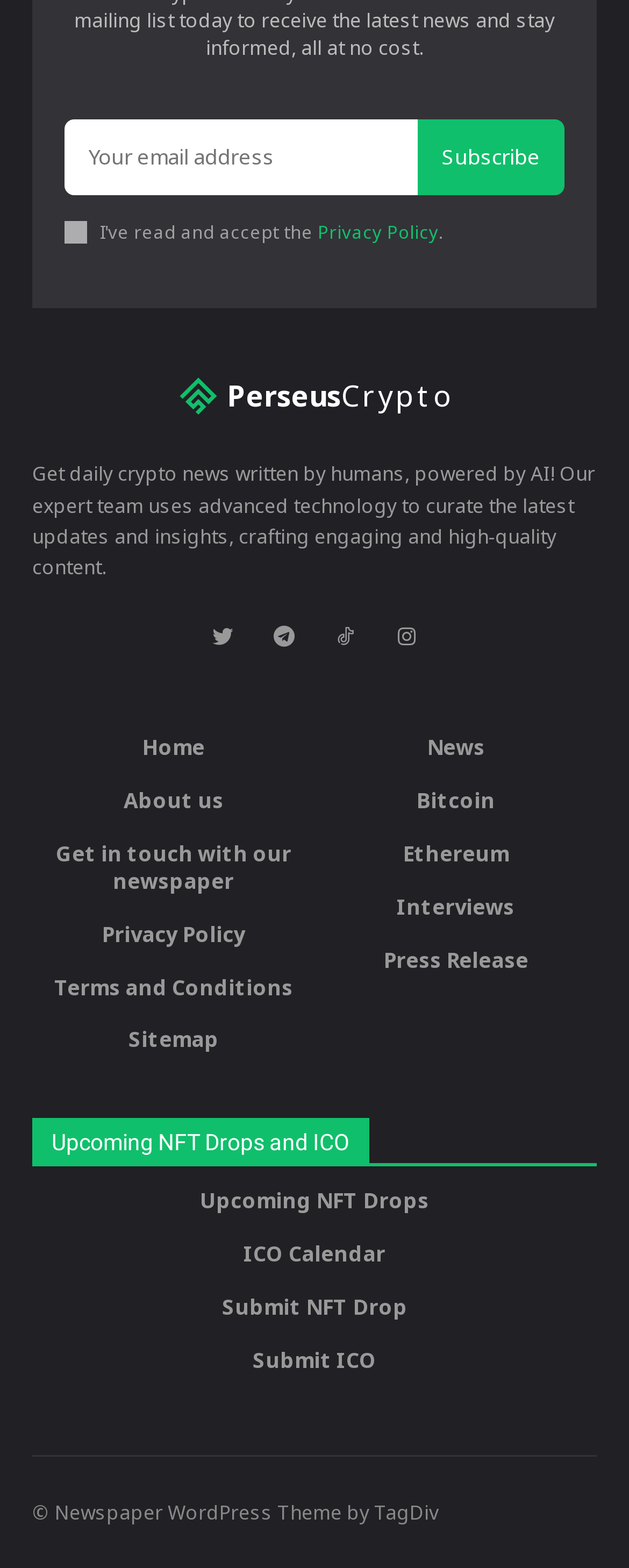Given the description name="subscribe" value="Subscribe", predict the bounding box coordinates of the UI element. Ensure the coordinates are in the format (top-left x, top-left y, bottom-right x, bottom-right y) and all values are between 0 and 1.

None